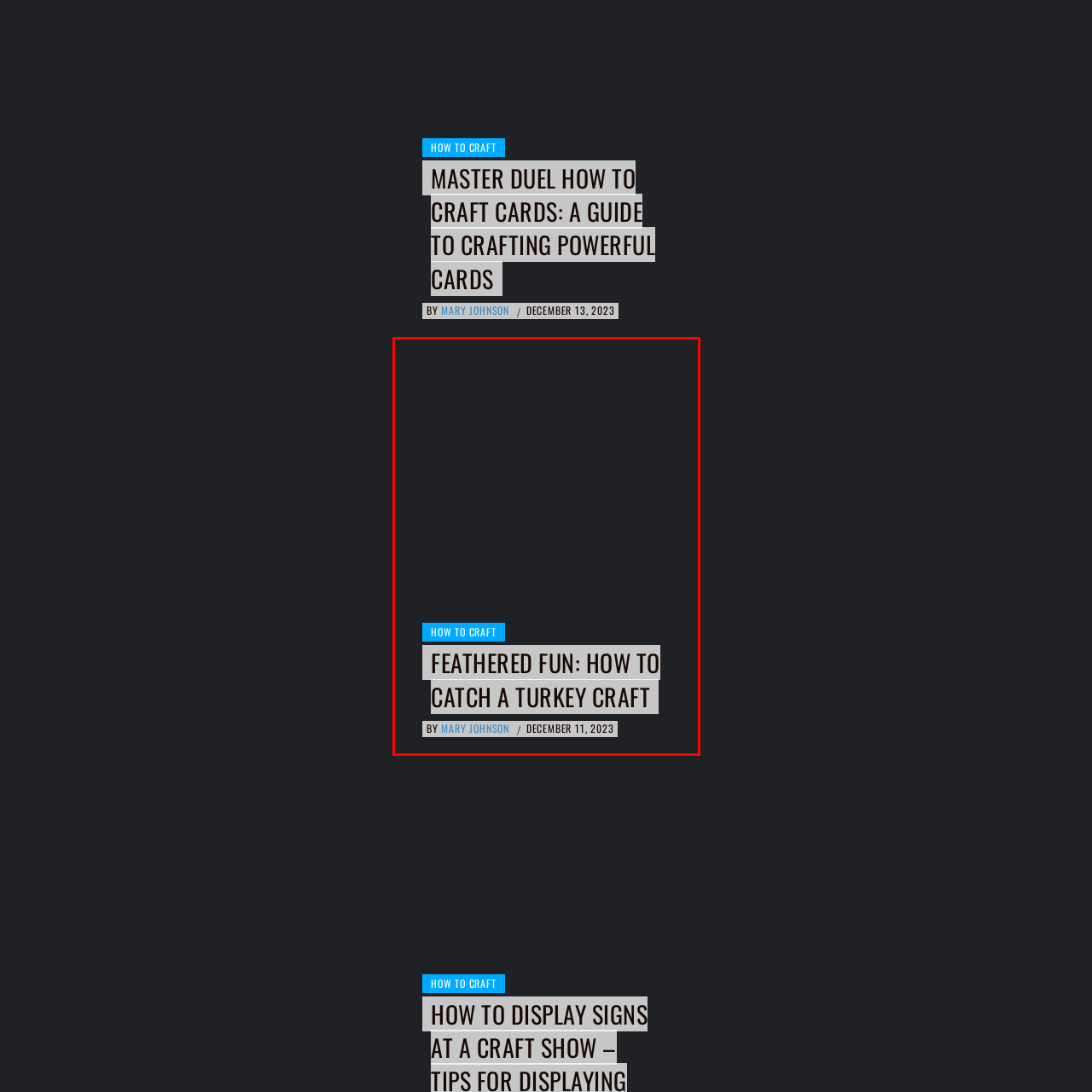What is the dominant color of the banner?
Look at the image within the red bounding box and provide a single word or phrase as an answer.

Vibrant blue